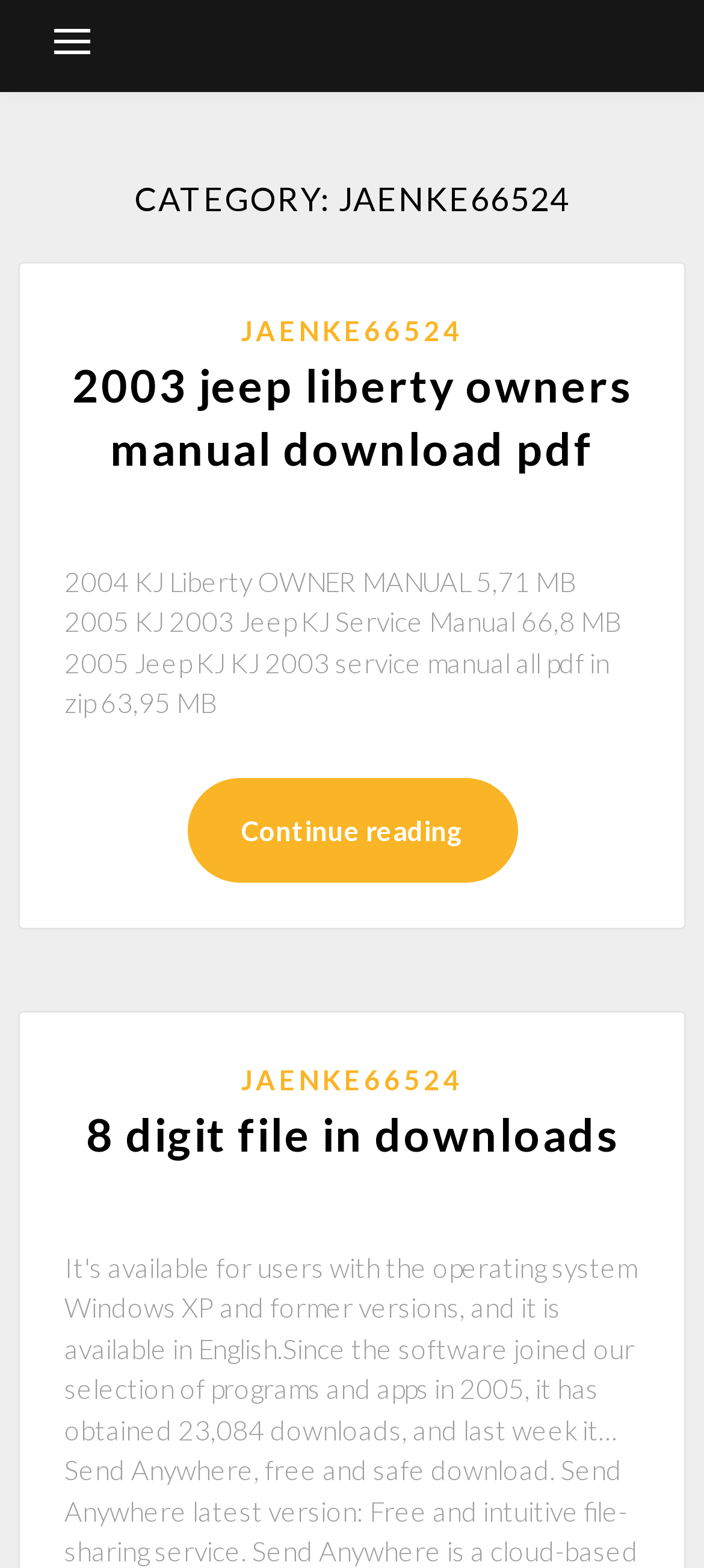What is the purpose of the 'Continue reading' link?
Examine the image and give a concise answer in one word or a short phrase.

To access more content